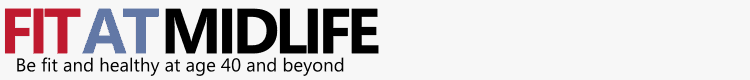Use a single word or phrase to answer this question: 
What is the purpose of the tagline?

To encourage a healthy lifestyle